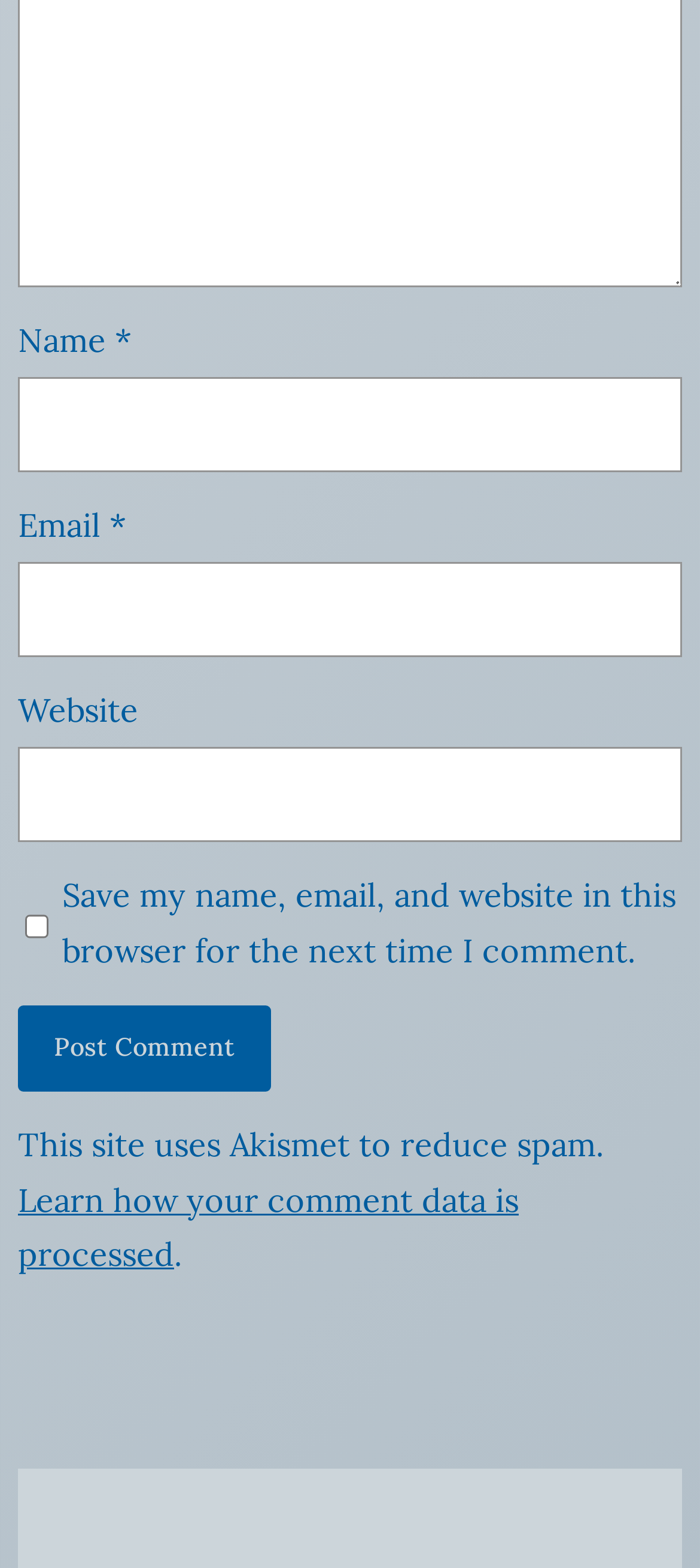What is the required information to post a comment?
Provide a detailed answer to the question, using the image to inform your response.

The webpage has two required fields, 'Name' and 'Email', both marked with an asterisk (*) symbol, indicating that they must be filled in to post a comment.